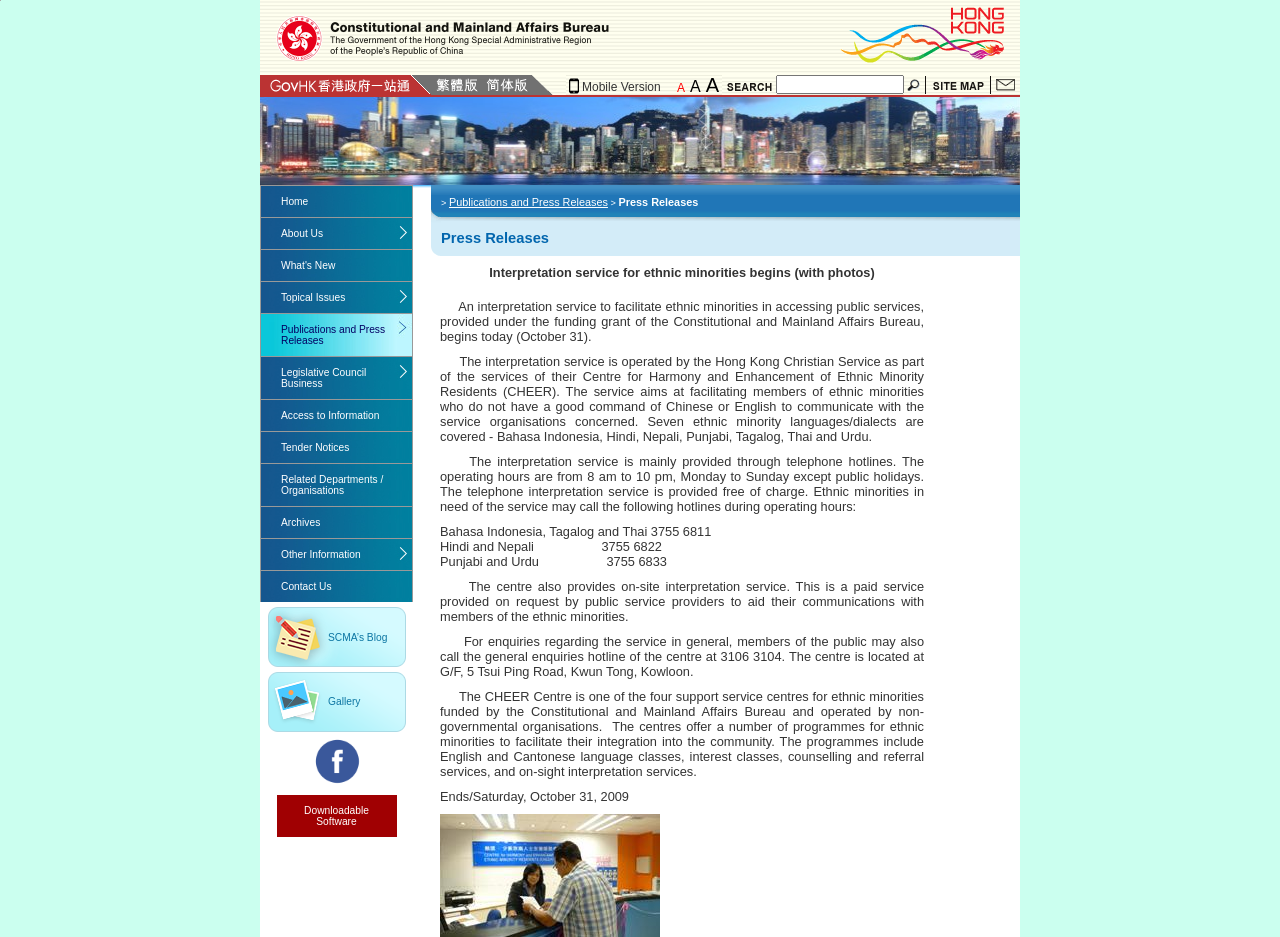What is the name of the blog linked on the webpage?
Refer to the screenshot and respond with a concise word or phrase.

SCMA’s Blog